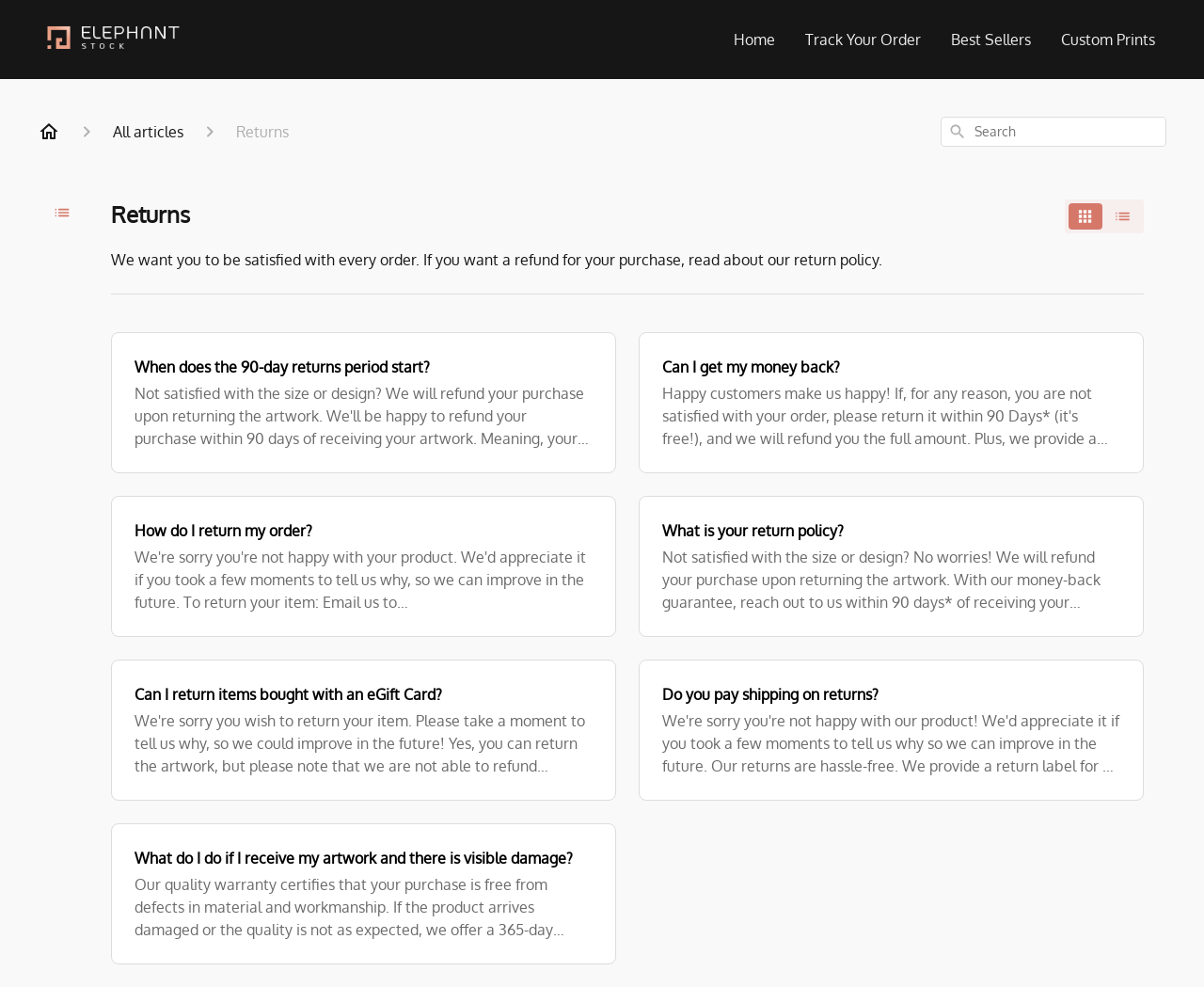Create an elaborate caption for the webpage.

This webpage is about the return policy of Elephantstock, an online store. At the top left corner, there is the Elephantstock logo, an image. Next to it, there are five links: "Home", "Track Your Order", "Best Sellers", "Custom Prints", and an empty link. 

Below these links, there are three small images and a link "All articles" on the left side. On the right side, there is a link "Returns" and a search box with a magnifying glass icon. 

The main content of the webpage is divided into five sections, each with a heading and a link to an article. The headings are "When does the 90-day returns period start?", "Can I get my money back?", "How do I return my order?", "What is your return policy?", and "Can I return items bought with an eGift Card?". The articles provide detailed information about the return policy, including the process of returning an order, the return period, and the refund policy.

In the "How do I return my order?" section, there is an email address "support@elephantstock.com" and a note about the required details to include when returning an order. In the last section, there is a long paragraph about the quality warranty and craftsmanship guarantee of Elephantstock.

At the bottom of the webpage, there are two more sections with headings "Do you pay shipping on returns?" and "What do I do if I receive my artwork and there is visible damage?". These sections provide additional information about the return policy and the process of handling damaged products.